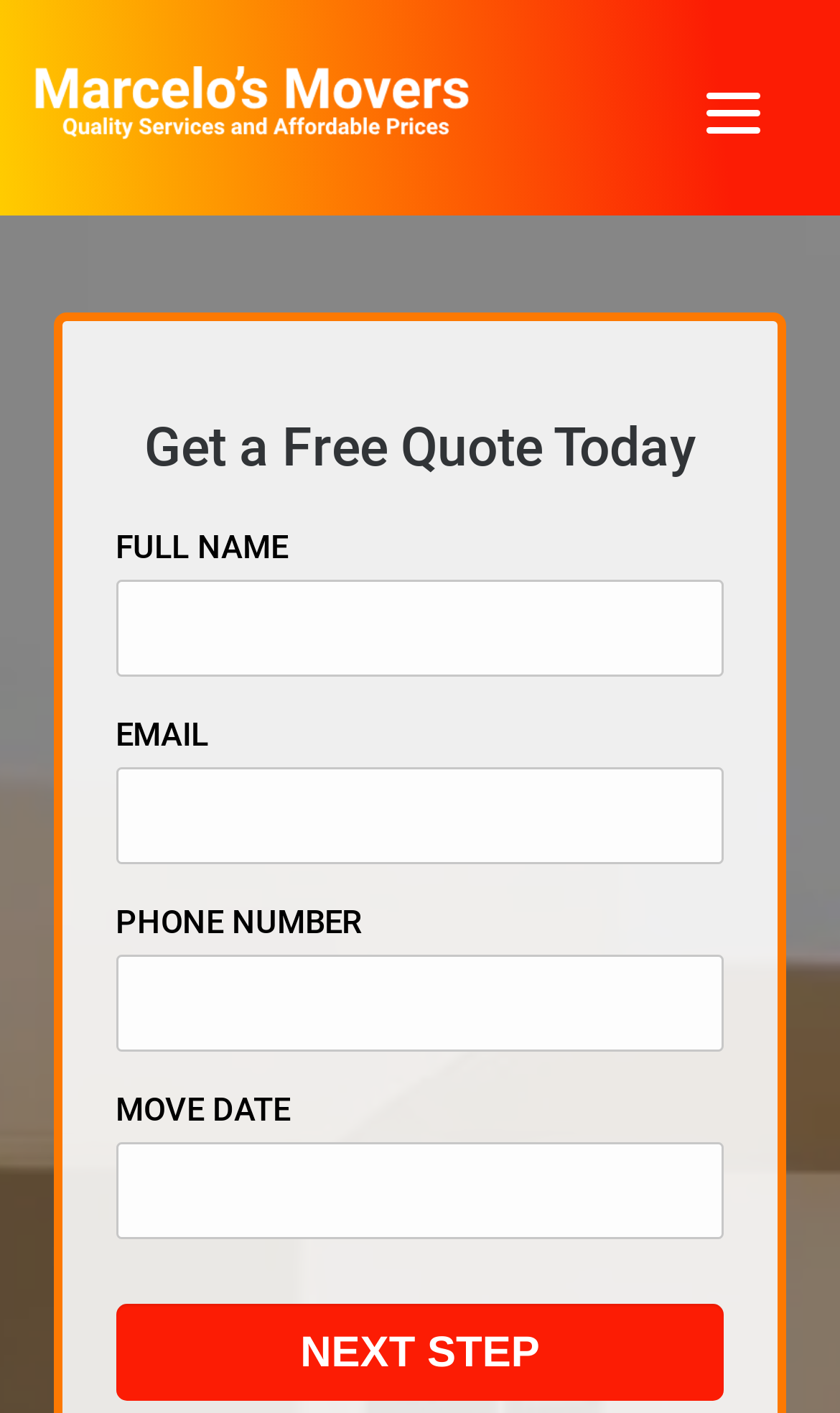Answer the question below in one word or phrase:
What is the text on the button at the bottom of the quote form?

NEXT STEP